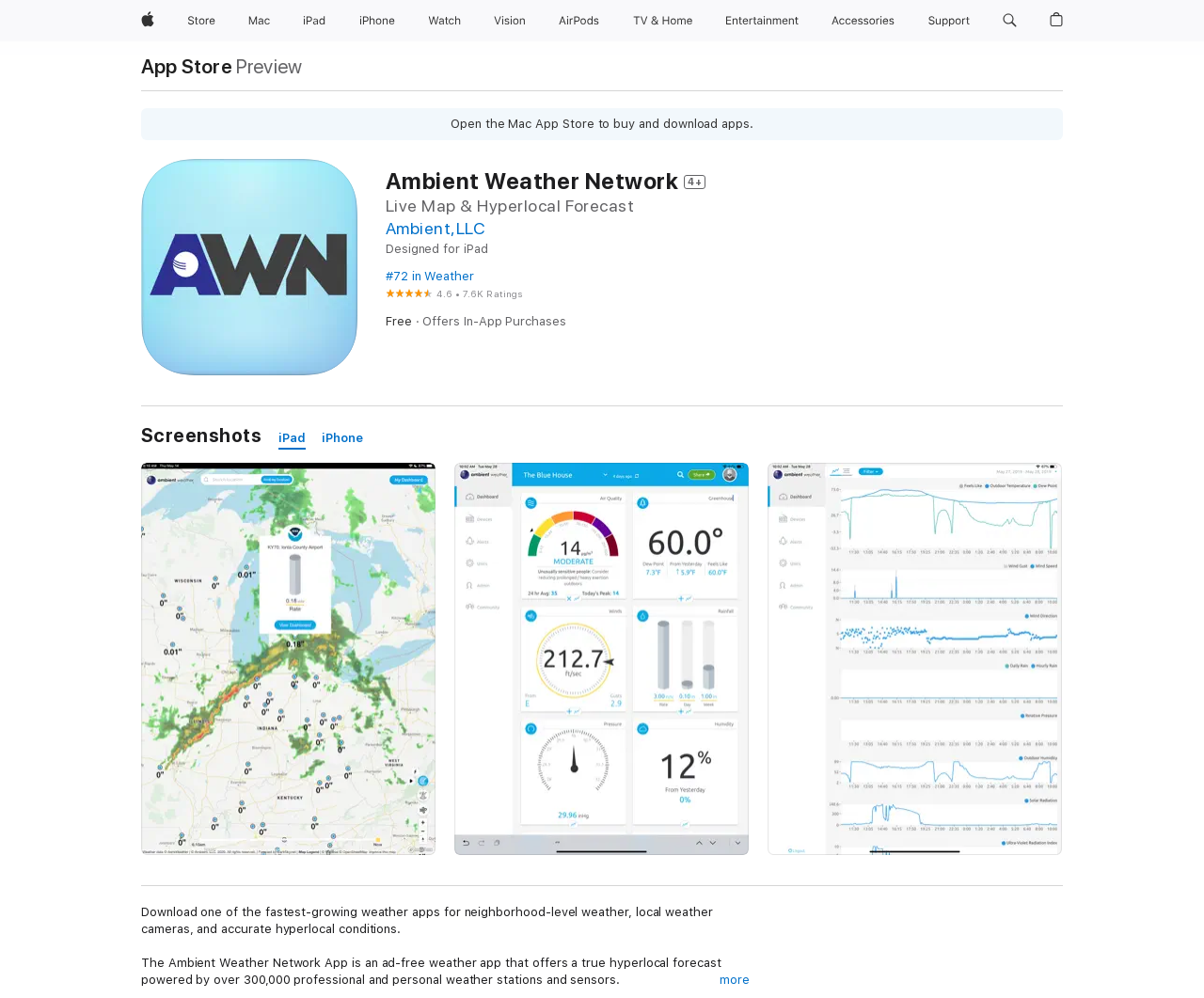Identify the bounding box coordinates for the element you need to click to achieve the following task: "Check ratings". The coordinates must be four float values ranging from 0 to 1, formatted as [left, top, right, bottom].

[0.32, 0.286, 0.434, 0.303]